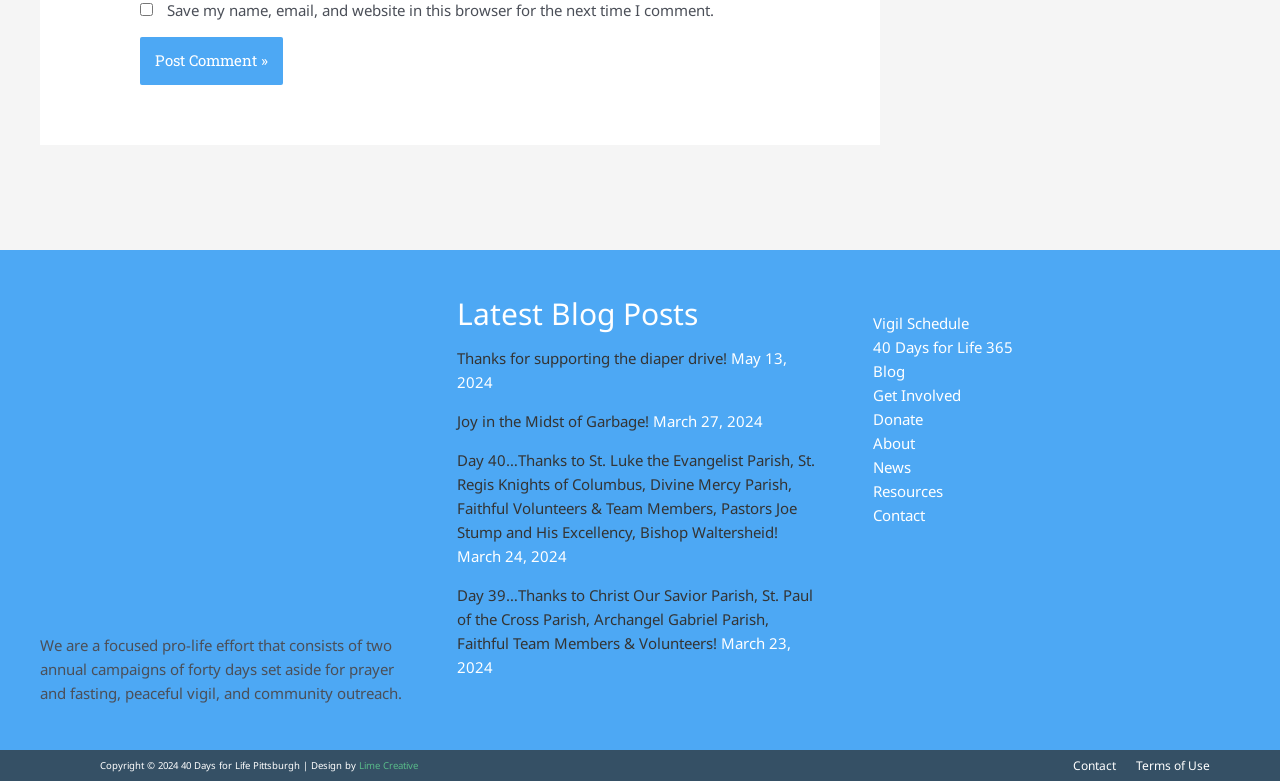What is the topic of the blog posts?
Please utilize the information in the image to give a detailed response to the question.

The blog posts are listed in the 'Footer Widget 2' section, and their titles include 'Thanks for supporting the diaper drive!' and 'Day 40…Thanks to St. Luke the Evangelist Parish...'. These titles suggest that the blog posts are related to pro-life efforts and campaigns.